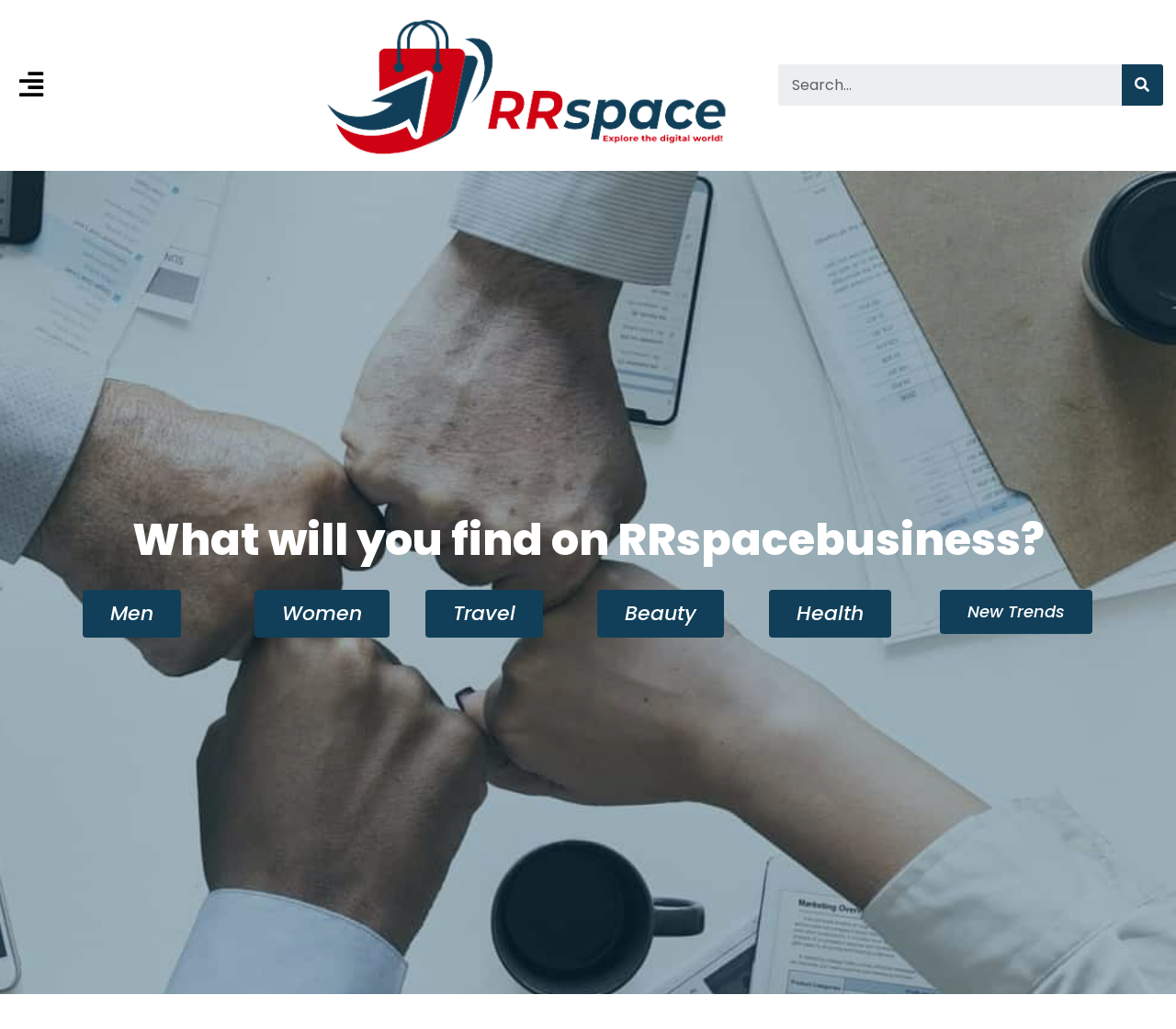Given the description parent_node: Search name="s" placeholder="Search...", predict the bounding box coordinates of the UI element. Ensure the coordinates are in the format (top-left x, top-left y, bottom-right x, bottom-right y) and all values are between 0 and 1.

[0.661, 0.063, 0.954, 0.103]